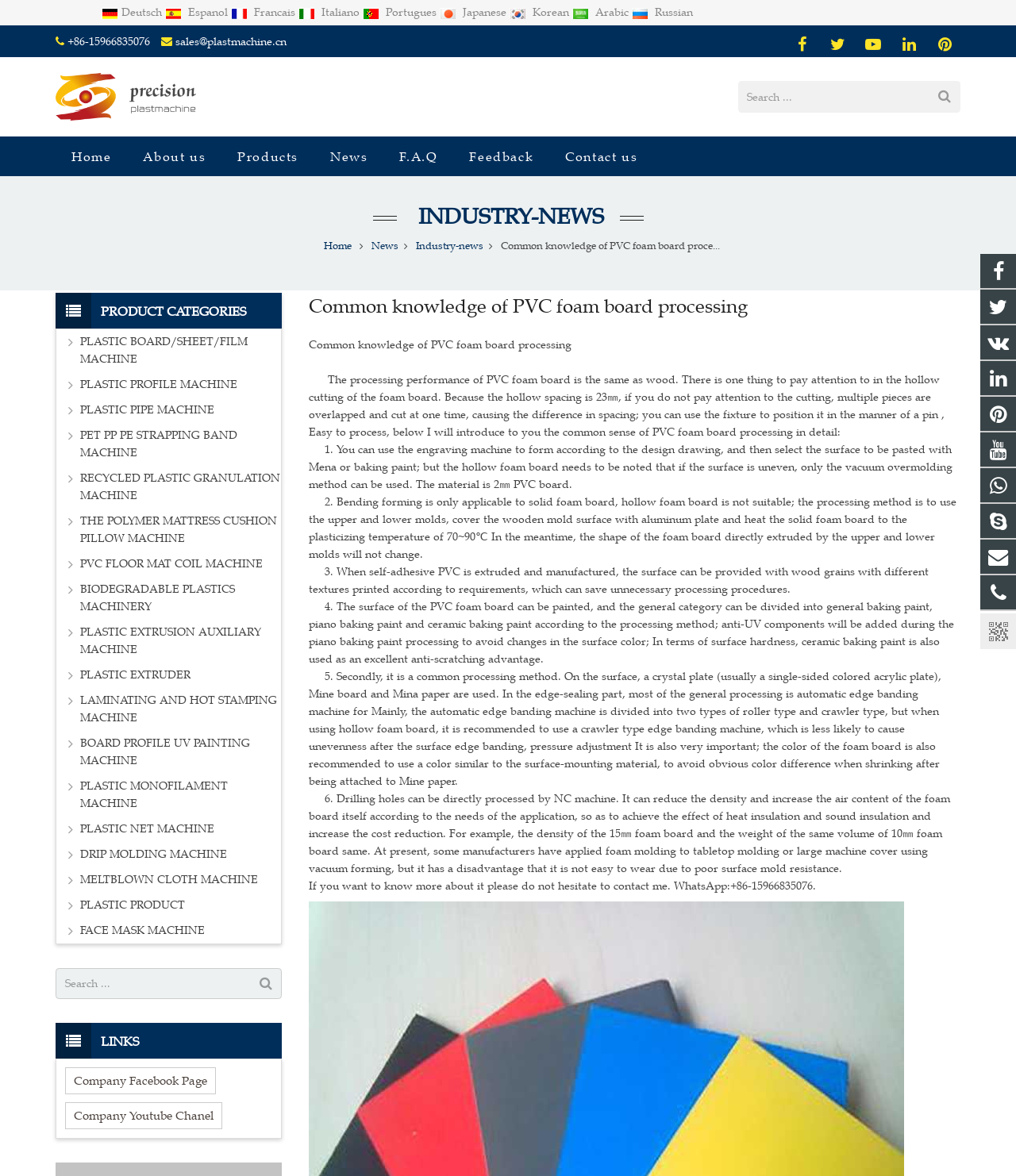Determine the bounding box coordinates of the region I should click to achieve the following instruction: "Learn more about PVC foam board processing". Ensure the bounding box coordinates are four float numbers between 0 and 1, i.e., [left, top, right, bottom].

[0.304, 0.249, 0.945, 0.272]